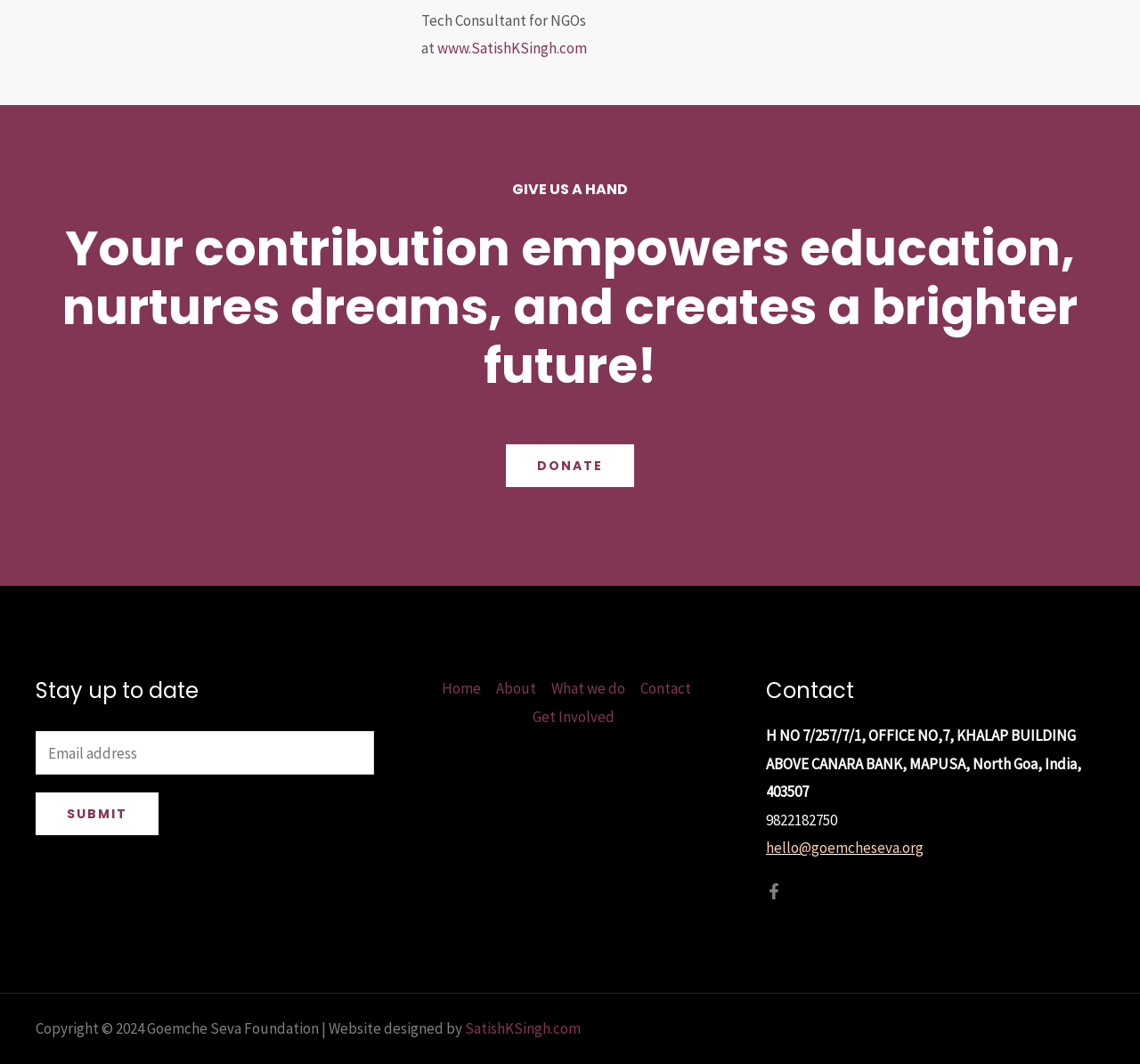Identify the bounding box coordinates of the element that should be clicked to fulfill this task: "Click the 'Post Comment' button". The coordinates should be provided as four float numbers between 0 and 1, i.e., [left, top, right, bottom].

None